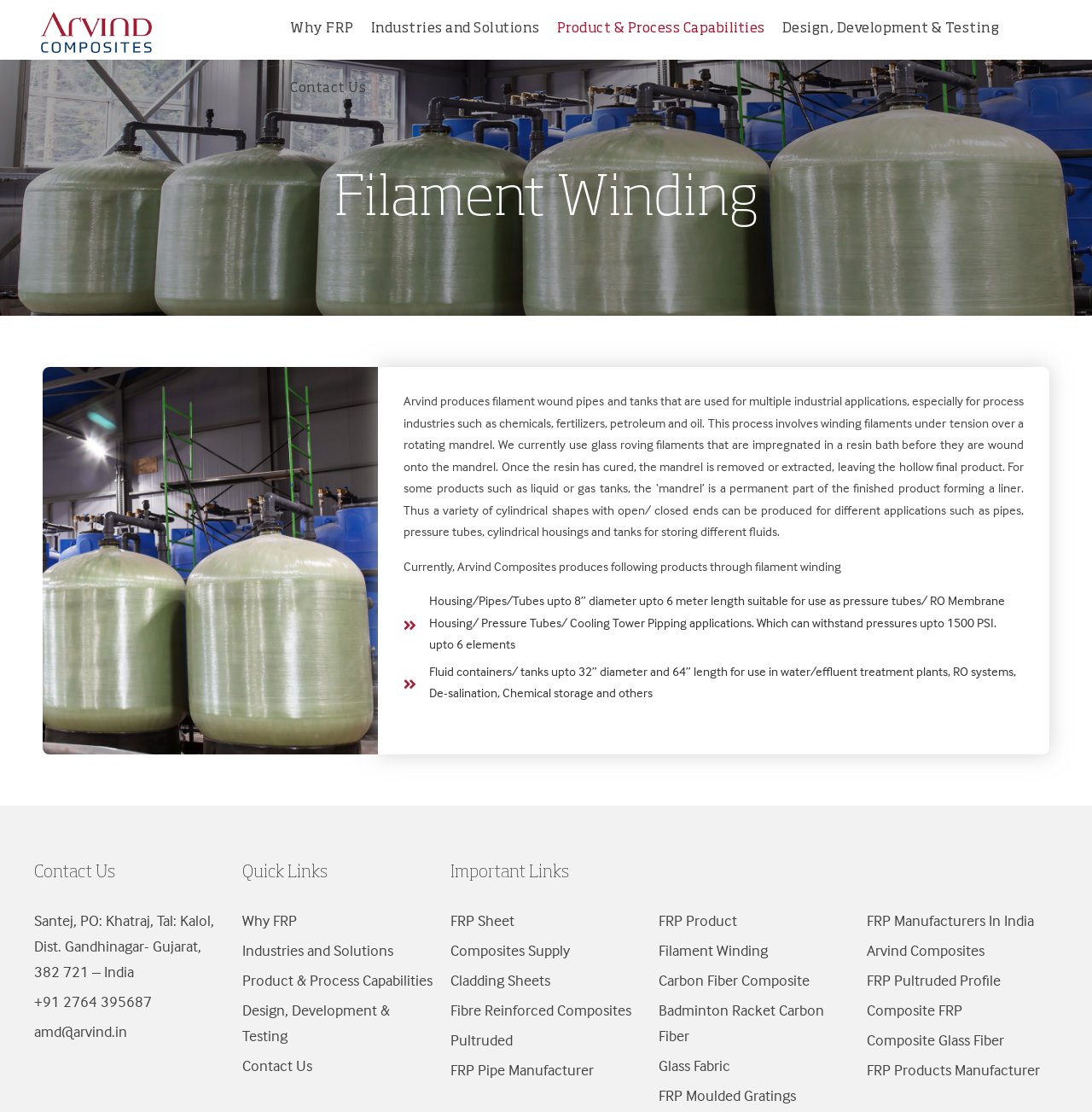Identify the bounding box coordinates of the region that should be clicked to execute the following instruction: "Click on the 'Design, Development & Testing' link".

[0.708, 0.0, 0.923, 0.054]